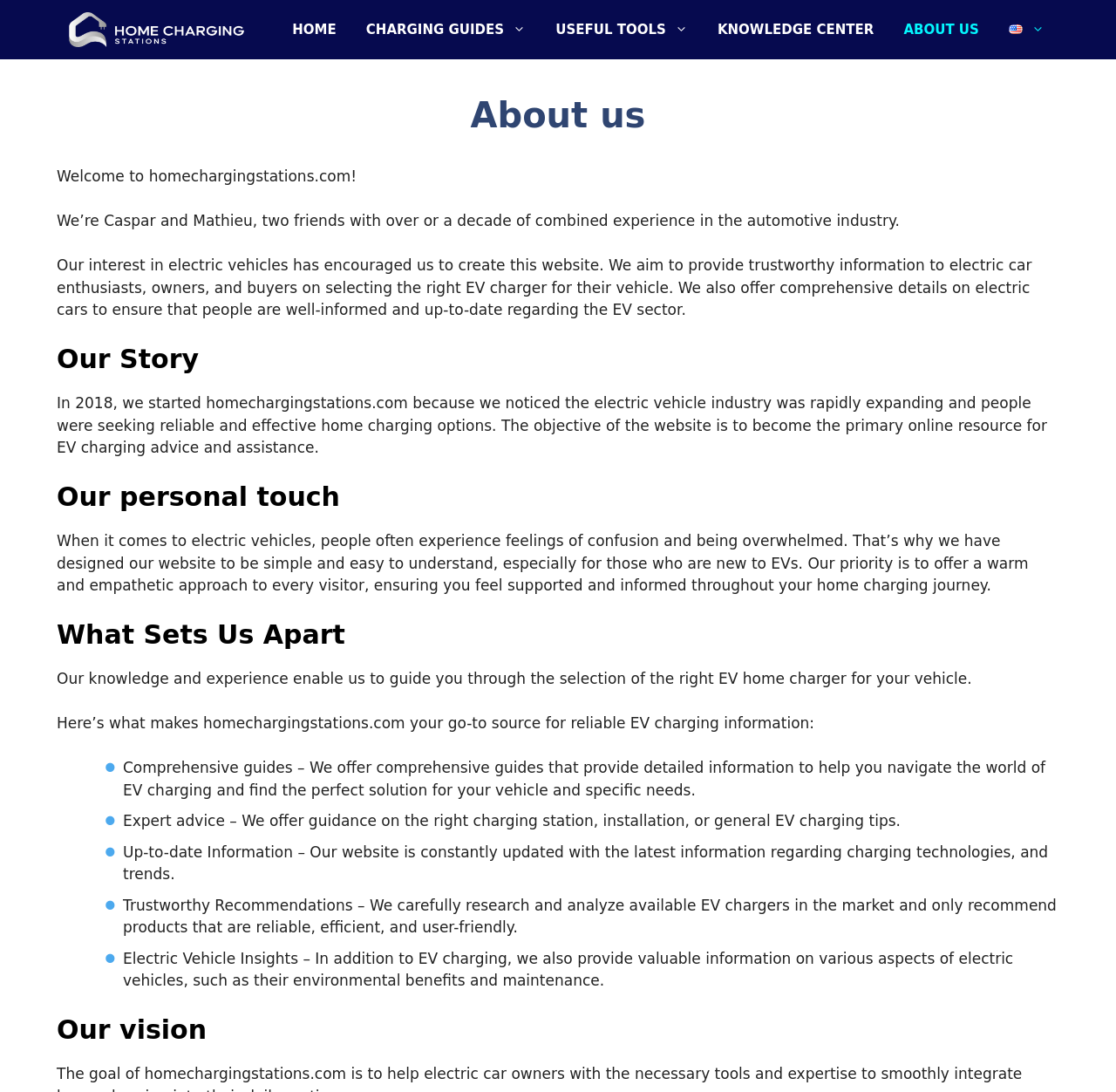Using the details in the image, give a detailed response to the question below:
What is the name of the website?

I found the answer by looking at the navigation bar at the top of the webpage, where it says 'homechargingstations.com' as the first link.